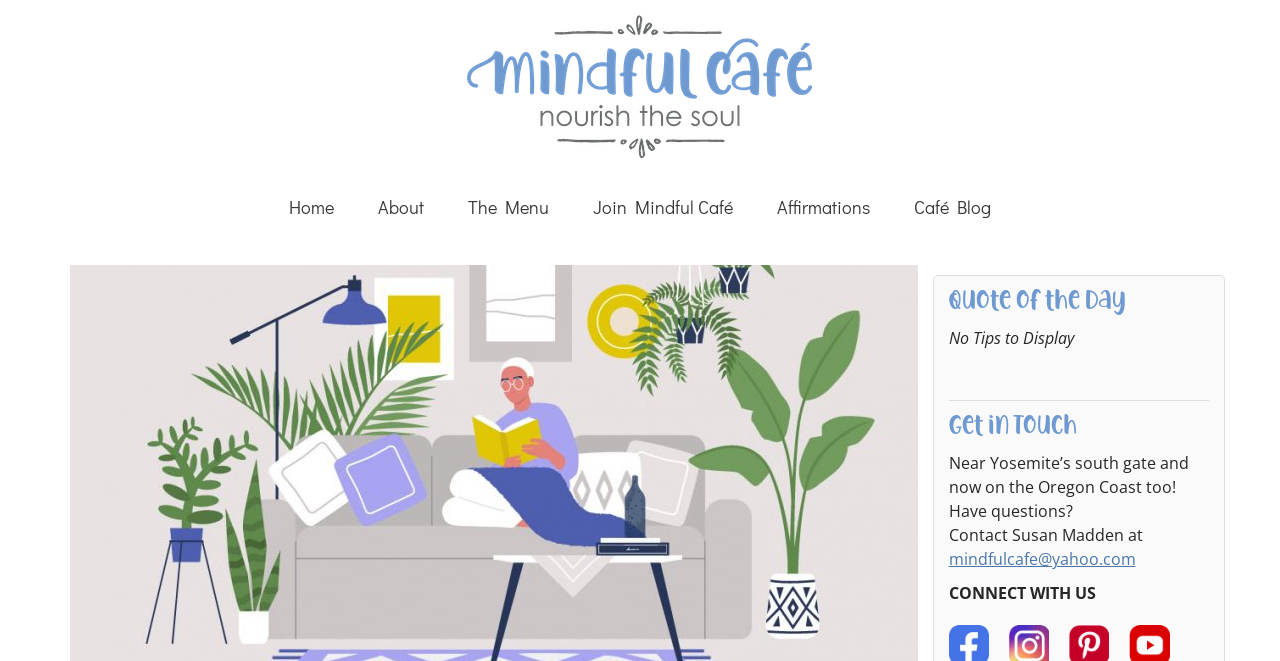Predict the bounding box of the UI element based on this description: "alt="Introvert recharging"".

[0.055, 0.684, 0.717, 0.717]